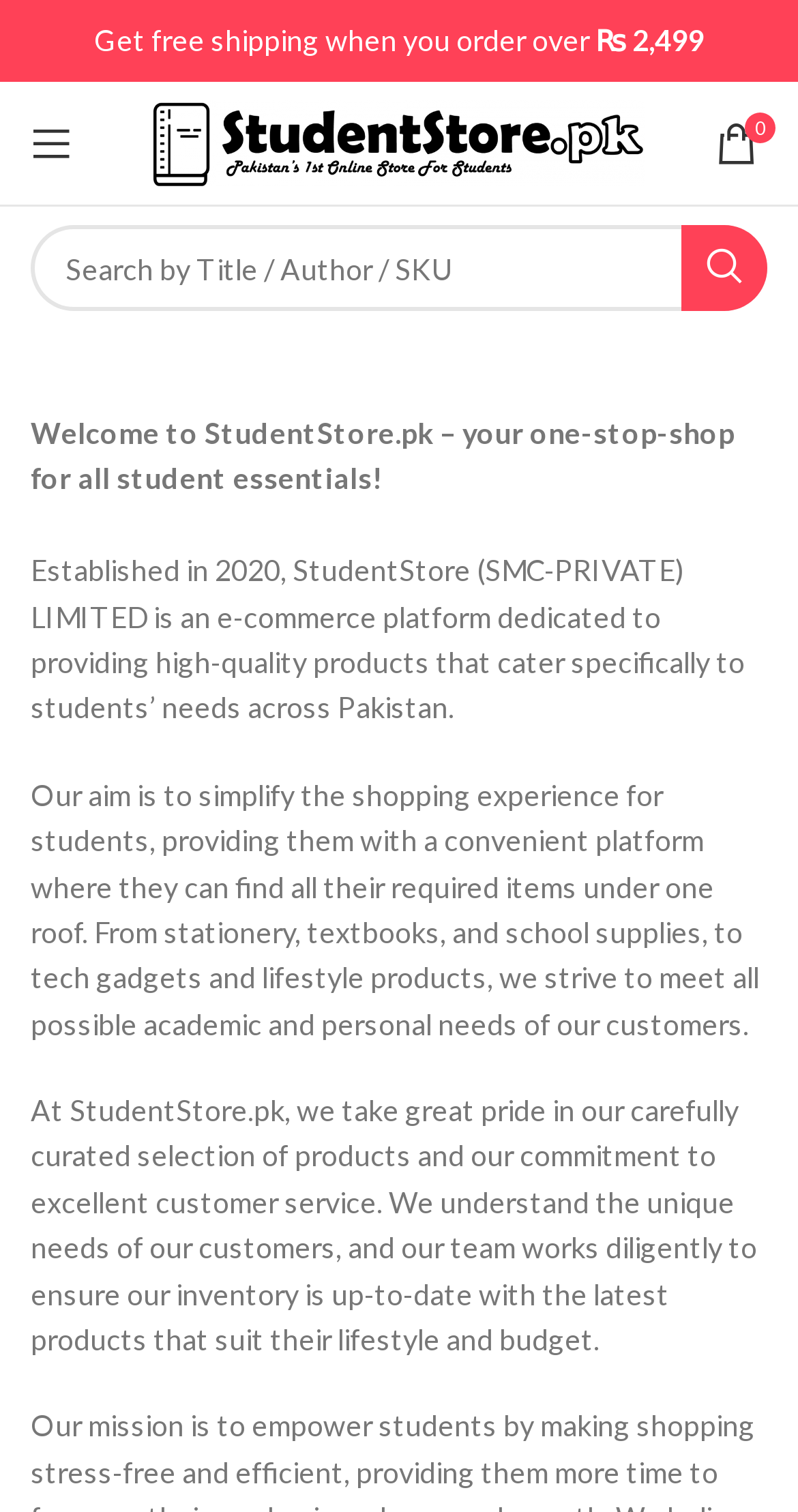Use a single word or phrase to answer the question:
What is the goal of StudentStore.pk?

To simplify shopping experience